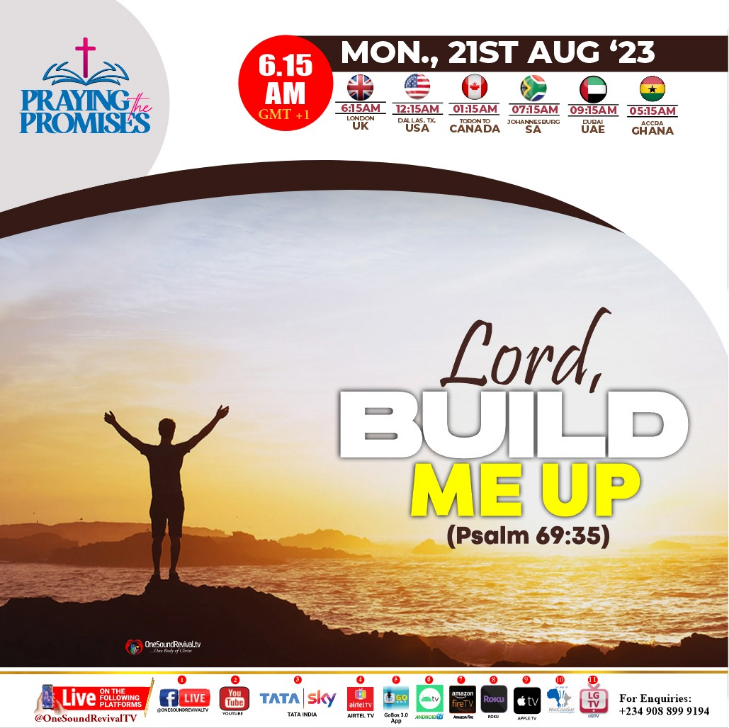What is the time of the event in GMT+1?
Please give a detailed answer to the question using the information shown in the image.

The time of the event in GMT+1 is 6:15 AM as mentioned in the caption, which provides the schedule for the event 'Praying the Promises'.